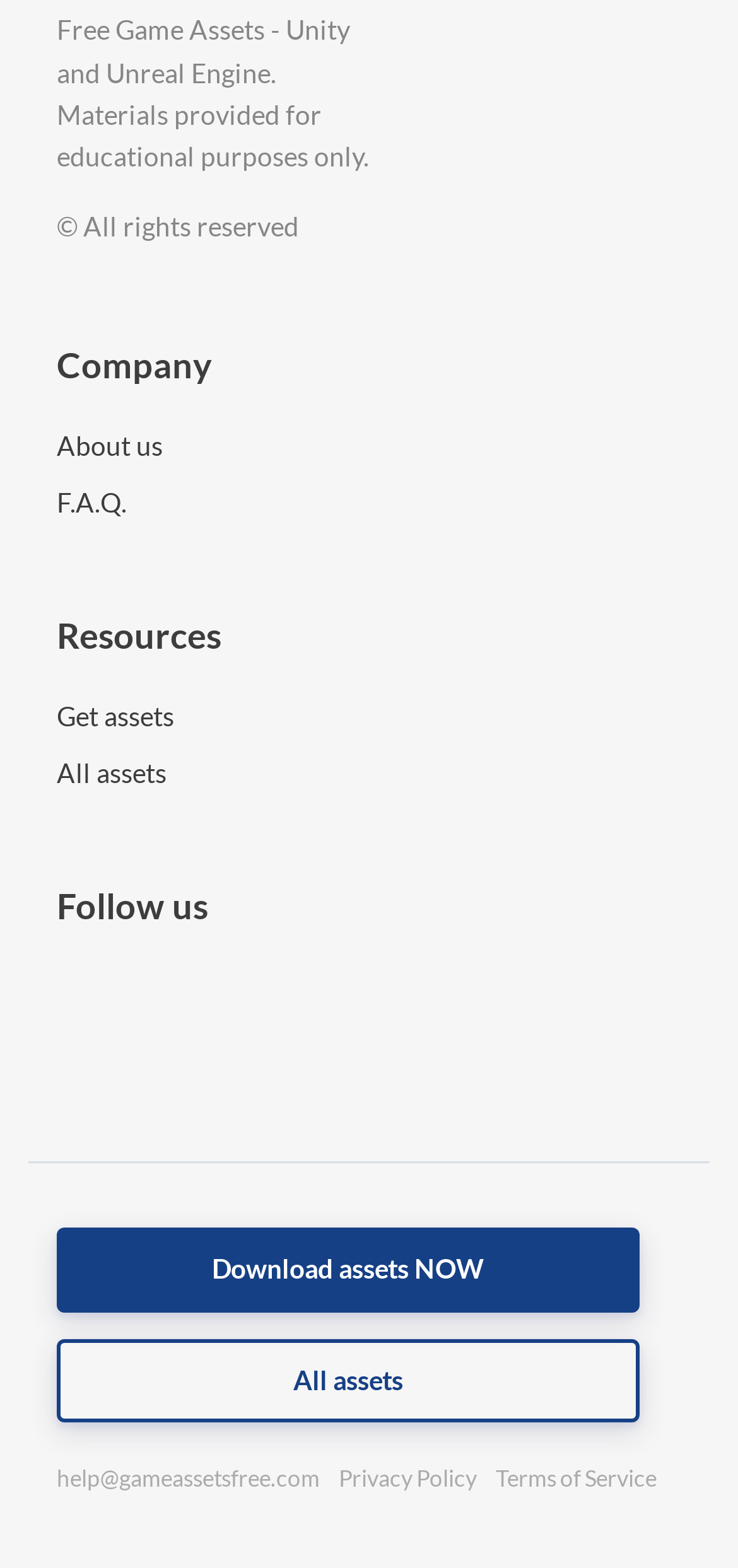Could you indicate the bounding box coordinates of the region to click in order to complete this instruction: "Contact us via email".

[0.077, 0.934, 0.433, 0.952]